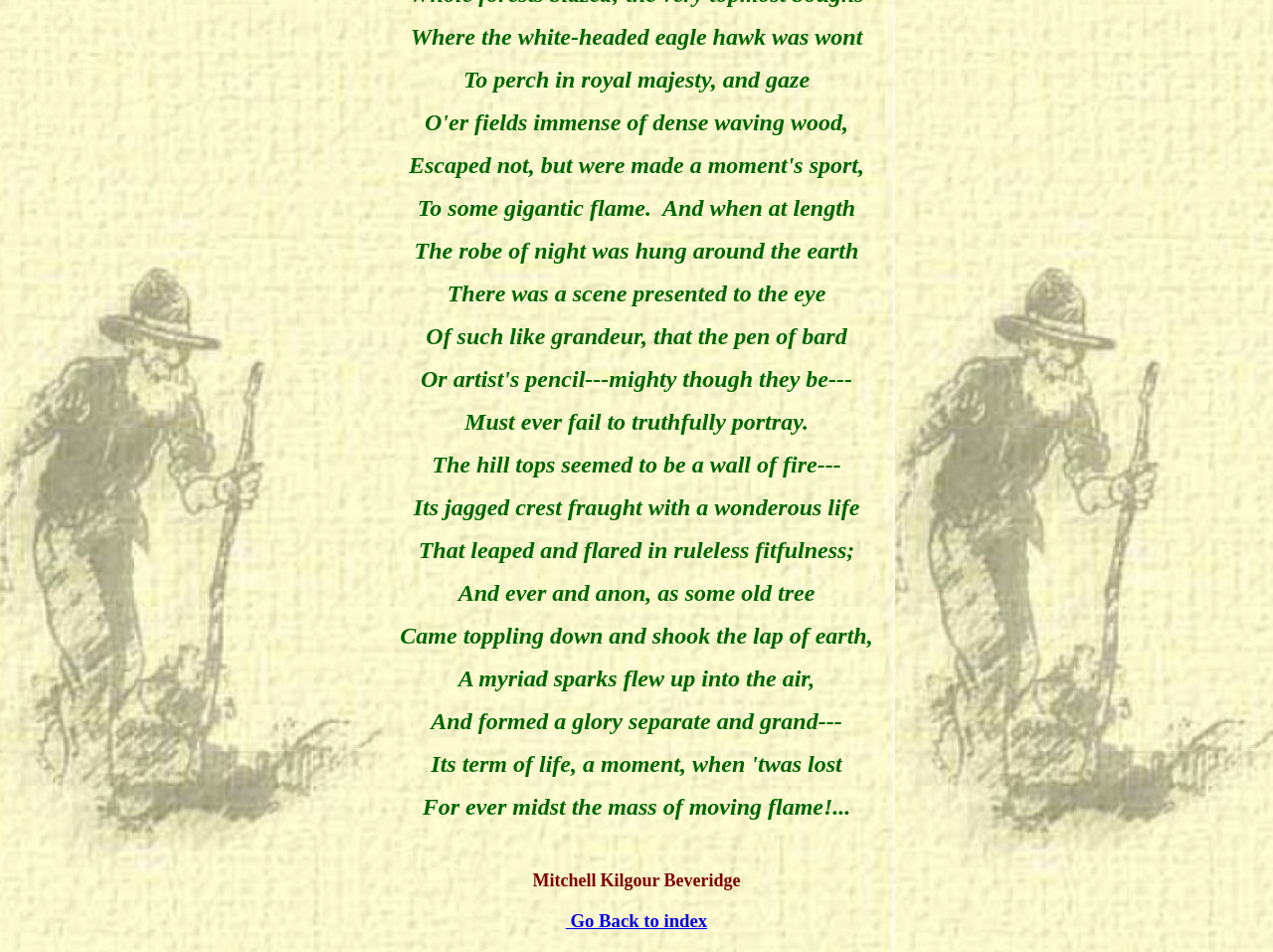Predict the bounding box of the UI element based on the description: "Go Back to index". The coordinates should be four float numbers between 0 and 1, formatted as [left, top, right, bottom].

[0.444, 0.956, 0.556, 0.978]